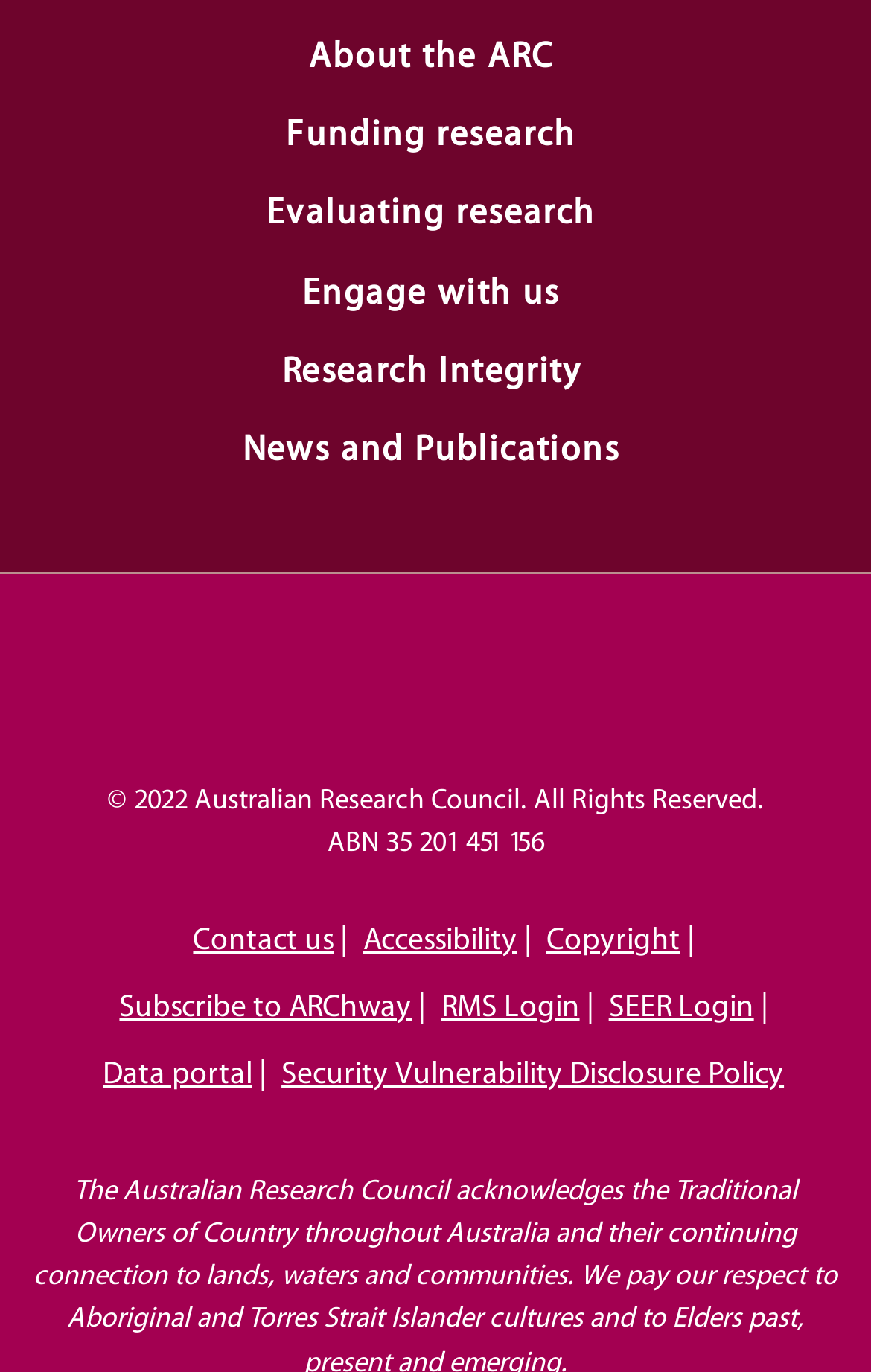Determine the bounding box coordinates of the section I need to click to execute the following instruction: "Go to Funding research". Provide the coordinates as four float numbers between 0 and 1, i.e., [left, top, right, bottom].

[0.141, 0.079, 0.859, 0.136]